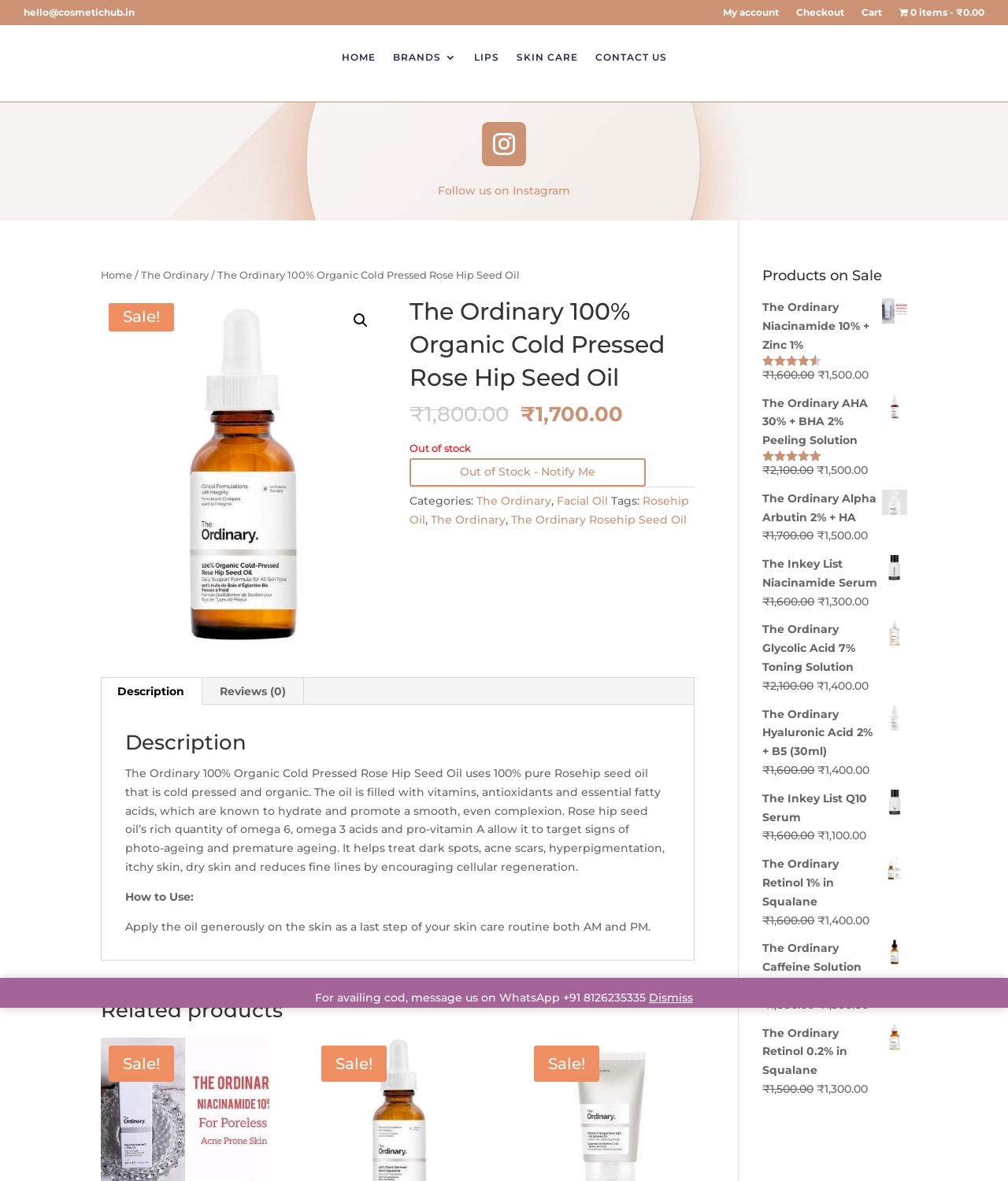Identify the bounding box coordinates of the region that should be clicked to execute the following instruction: "Click on the 'My account' link".

[0.717, 0.006, 0.773, 0.021]